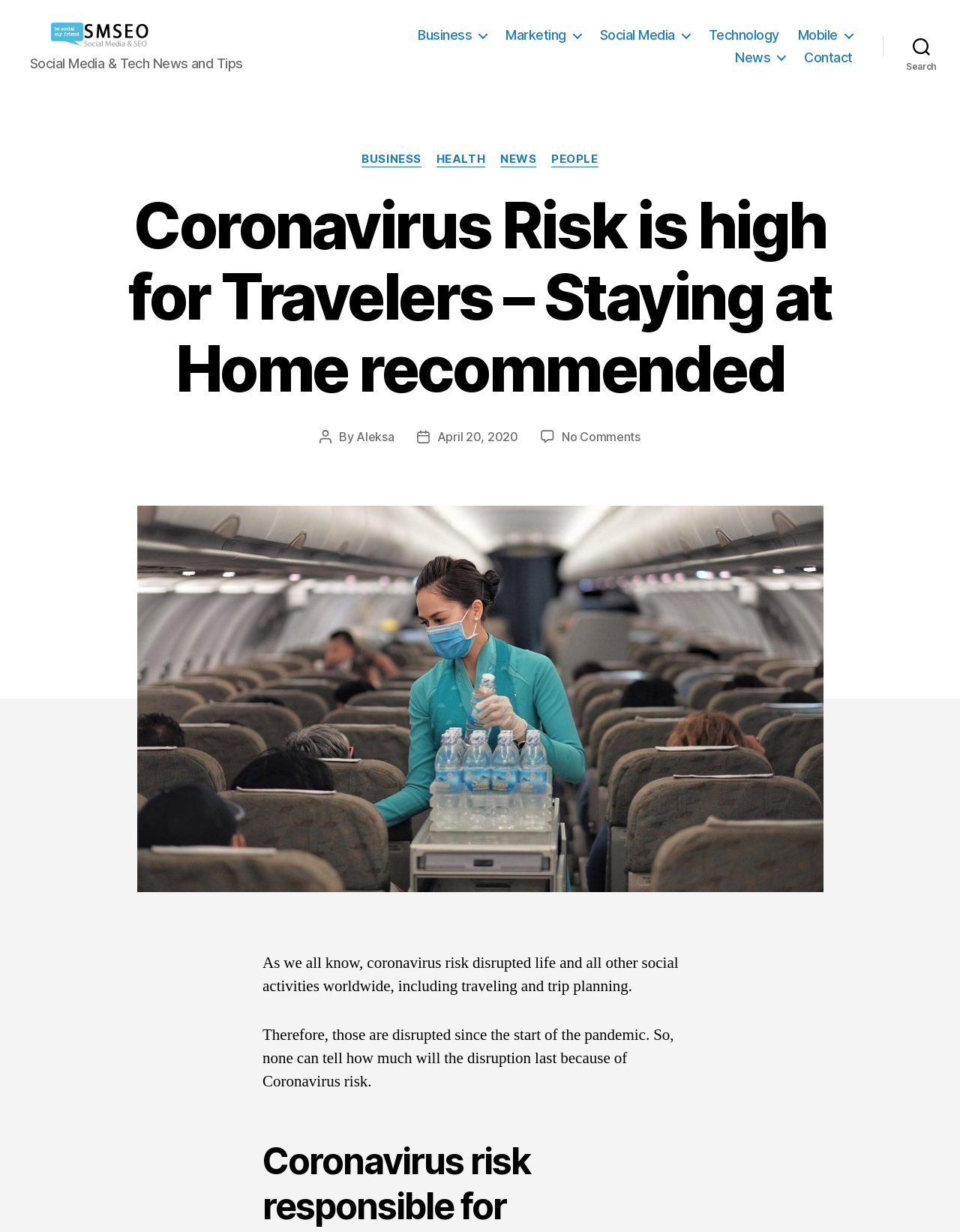Respond to the question with just a single word or phrase: 
What is the purpose of this webpage?

To inform about coronavirus risk for travelers